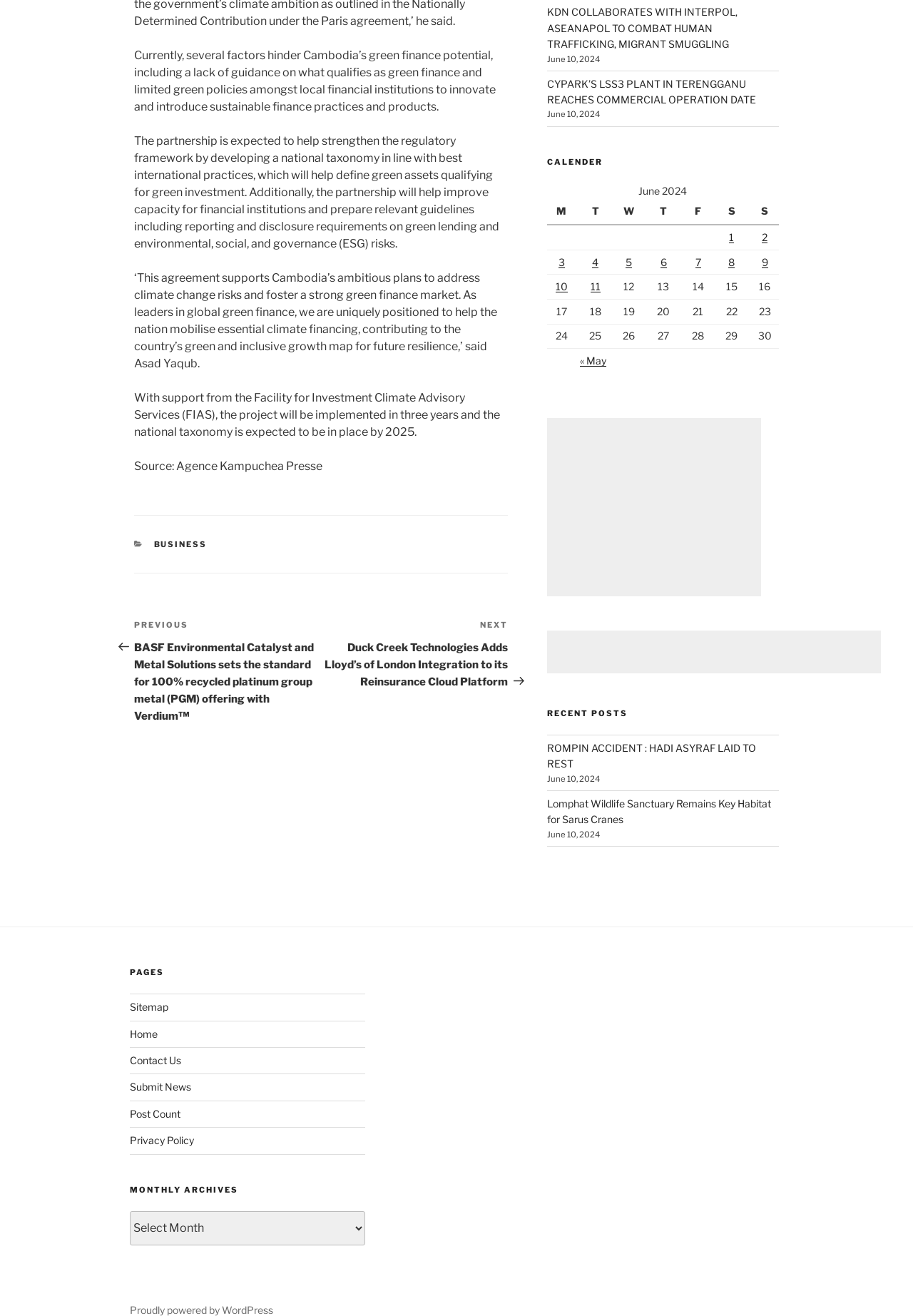Specify the bounding box coordinates of the element's region that should be clicked to achieve the following instruction: "Click on 'BUSINESS'". The bounding box coordinates consist of four float numbers between 0 and 1, in the format [left, top, right, bottom].

[0.168, 0.41, 0.227, 0.417]